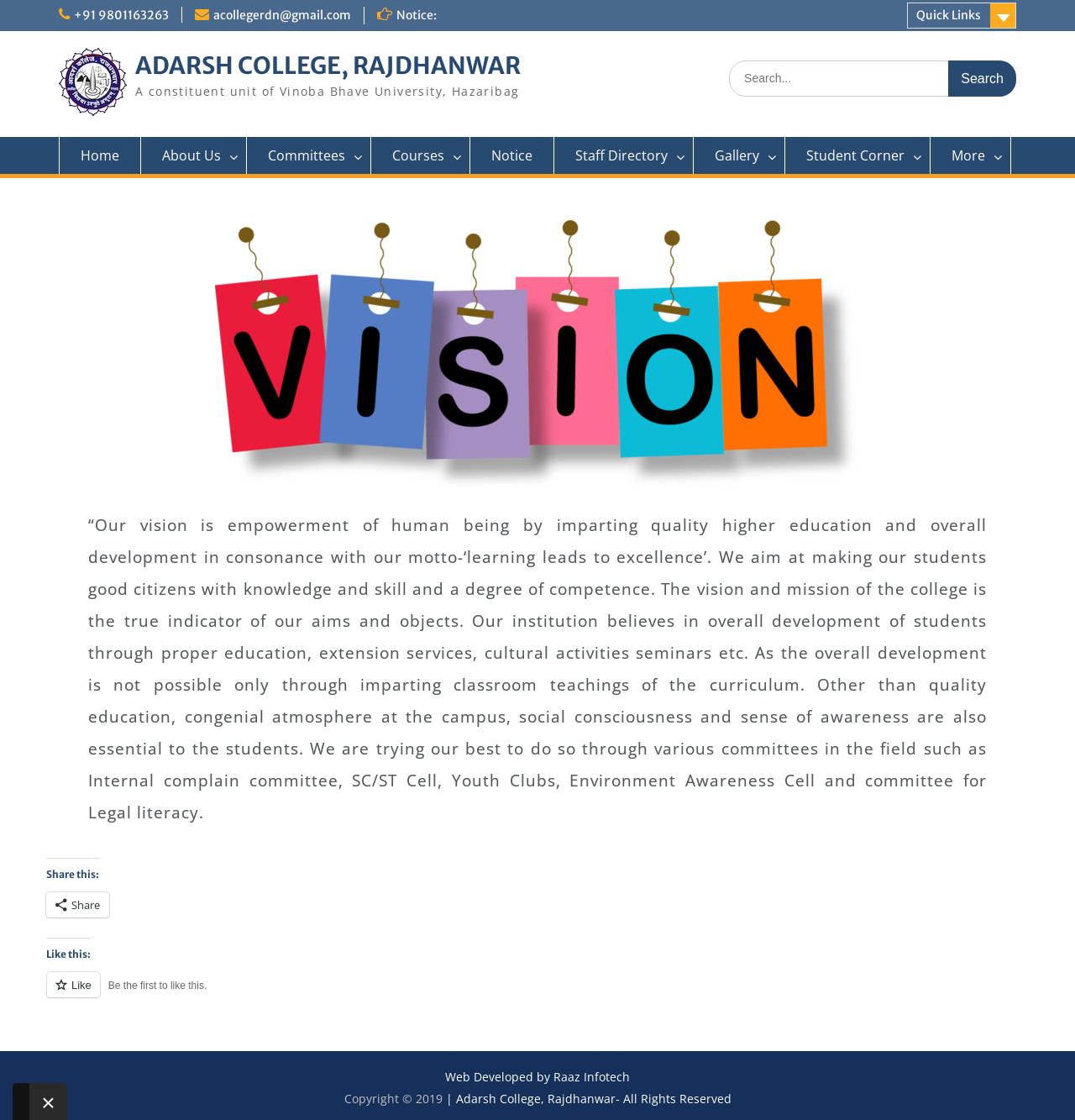Find the bounding box coordinates of the element to click in order to complete this instruction: "Share this page". The bounding box coordinates must be four float numbers between 0 and 1, denoted as [left, top, right, bottom].

[0.043, 0.797, 0.102, 0.819]